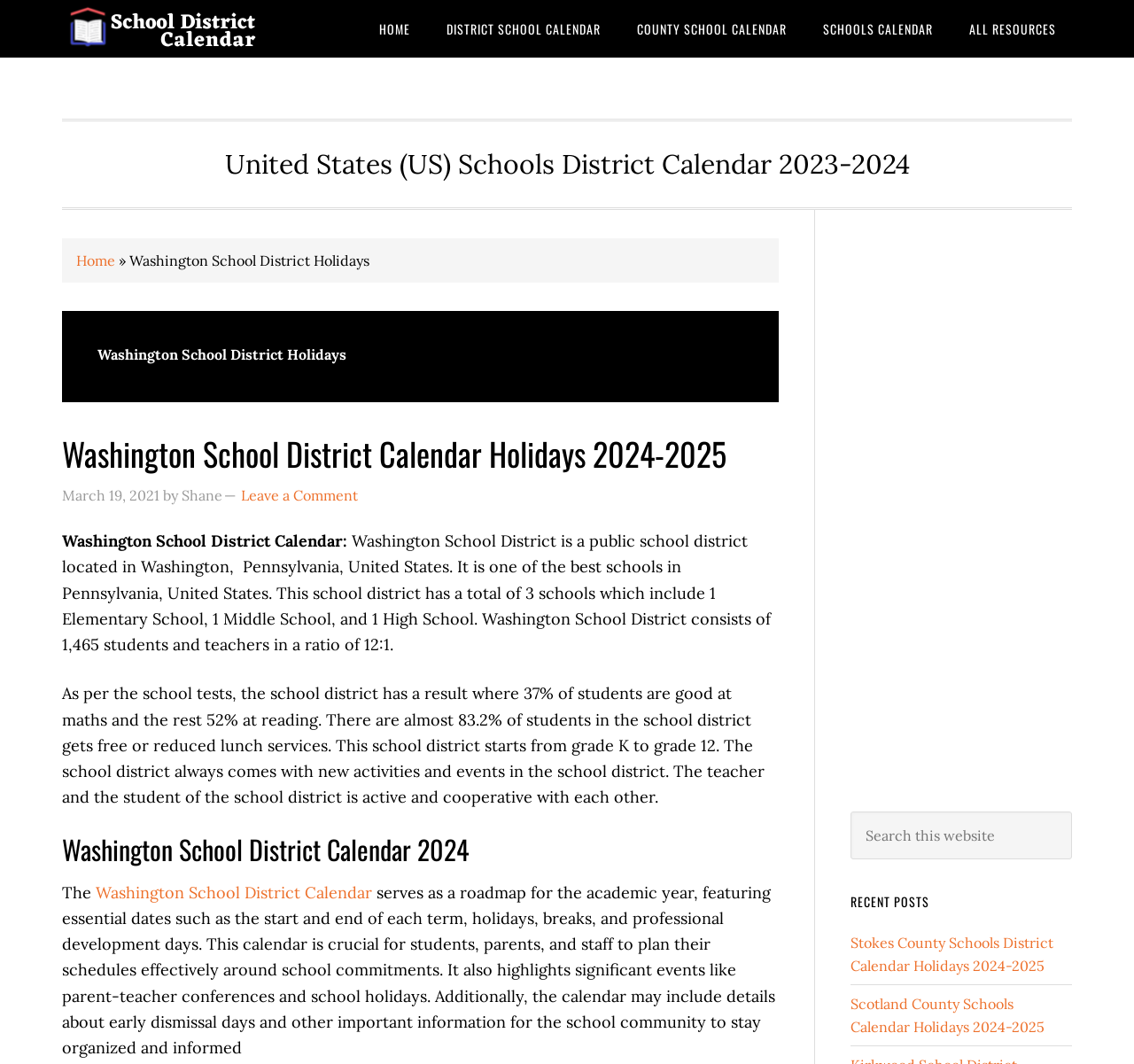Please reply to the following question with a single word or a short phrase:
What is the name of the school district?

Washington School District